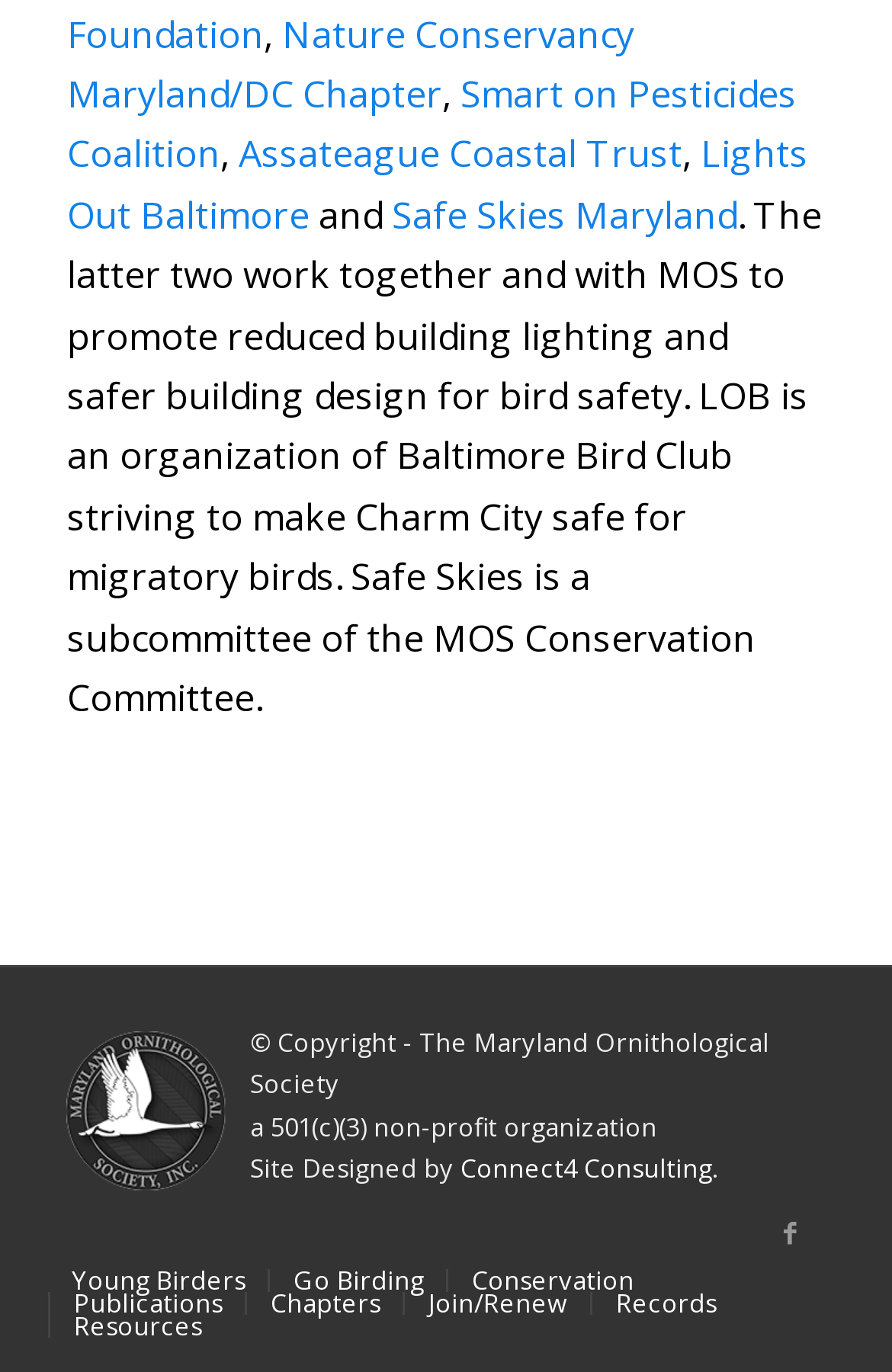Please identify the bounding box coordinates of the clickable element to fulfill the following instruction: "learn about Lights Out Baltimore". The coordinates should be four float numbers between 0 and 1, i.e., [left, top, right, bottom].

[0.075, 0.094, 0.906, 0.175]